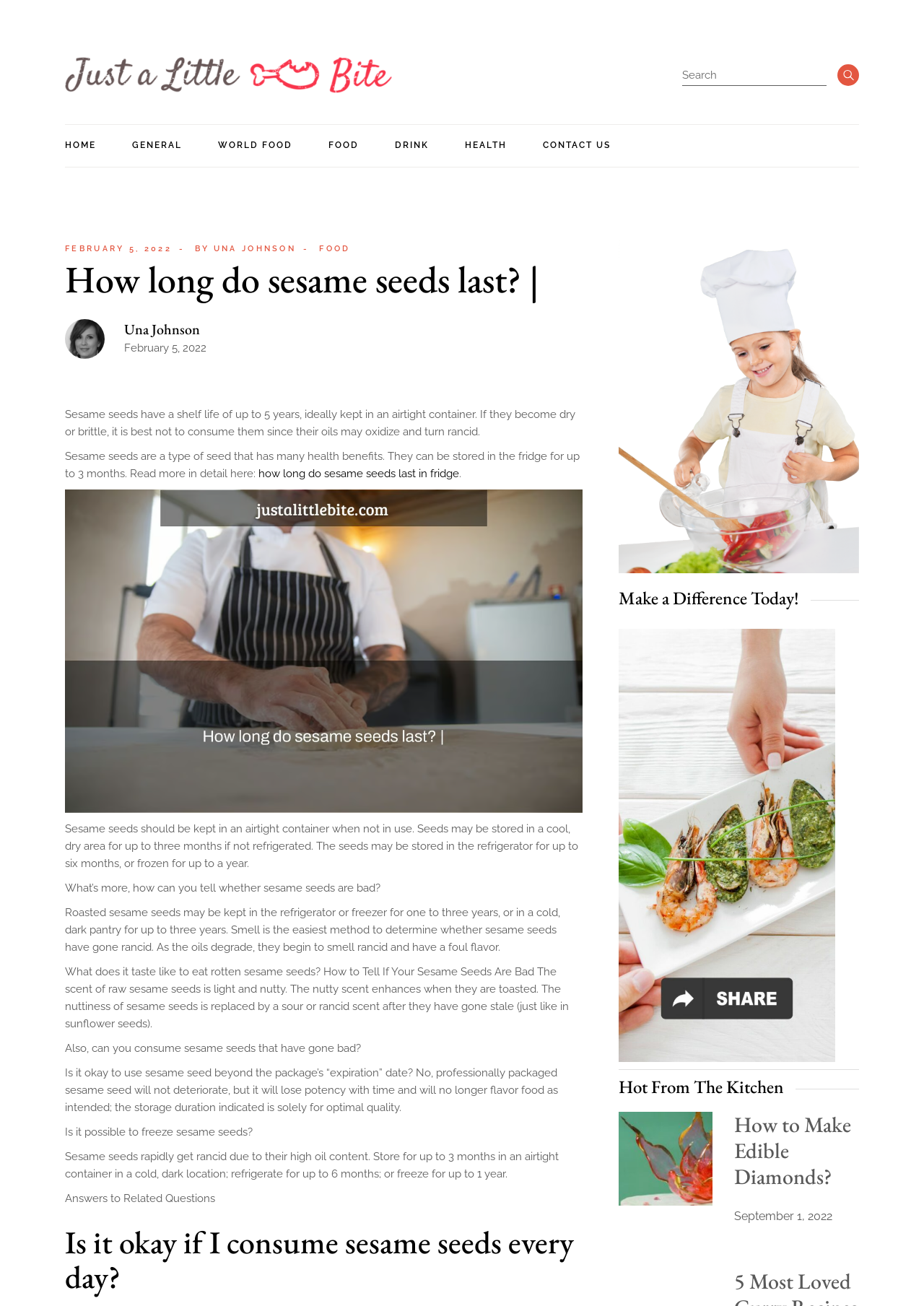Please identify the bounding box coordinates of where to click in order to follow the instruction: "Search for something".

[0.727, 0.049, 0.93, 0.066]